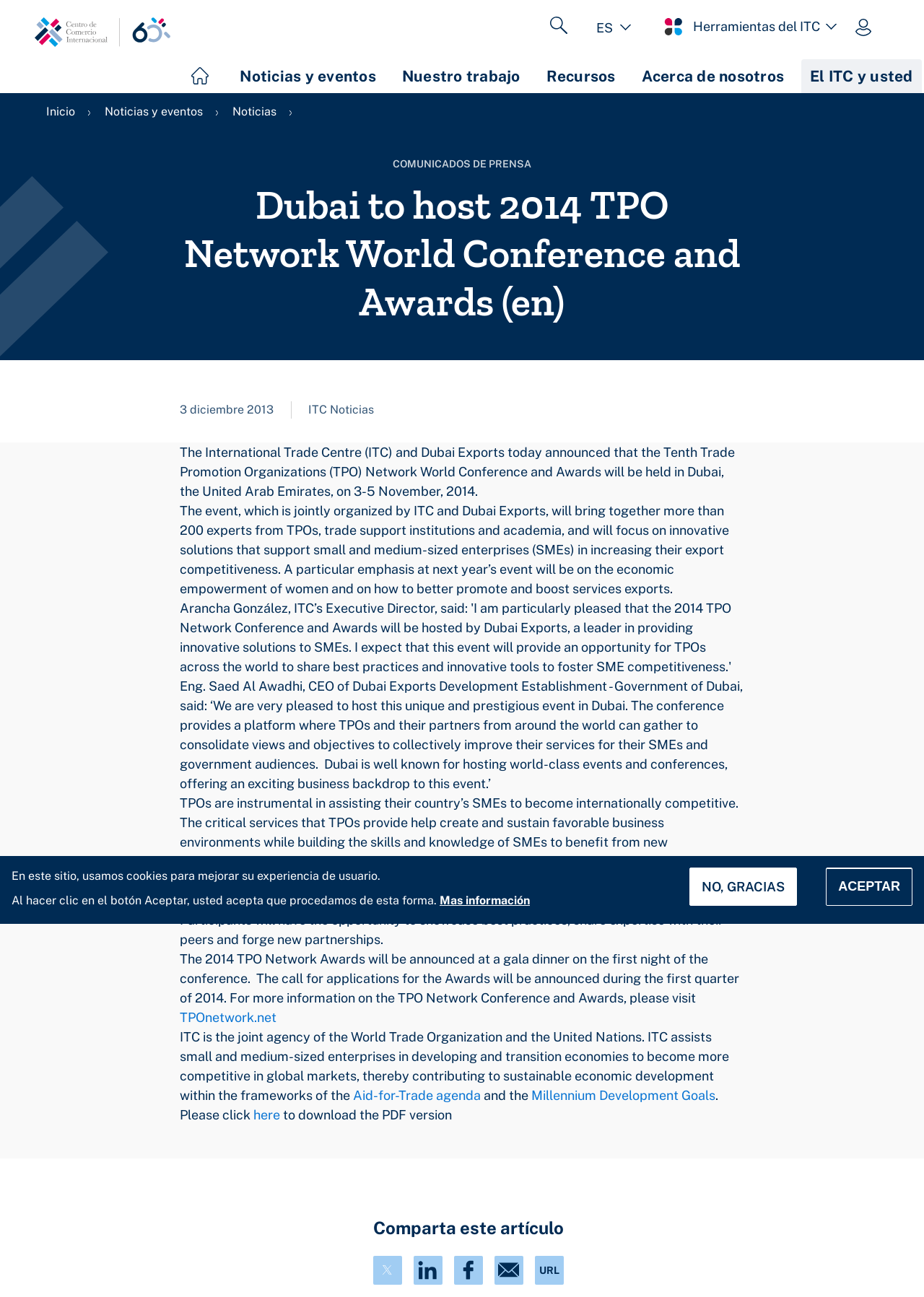Provide a thorough description of this webpage.

The webpage is about the International Trade Centre (ITC) and Dubai Exports announcing the Tenth Trade Promotion Organizations (TPO) Network World Conference and Awards. 

At the top of the page, there is a banner with a button for configuring privacy settings and an alert dialog with a message about using cookies on the site. Below the banner, there is a link to skip to the main content. 

The main navigation menu is located at the top right corner of the page, with several list markers indicating different menu items. 

On the left side of the page, there is a navigation menu for ITC tools, and a search button with a dropdown menu for language selection. 

The main content of the page is divided into sections. The first section has a heading announcing the conference and awards, followed by a paragraph of text describing the event. 

Below this, there are several paragraphs of text providing more information about the conference, including quotes from the CEO of Dubai Exports Development Establishment and details about the services provided by TPOs. 

The page also includes links to related websites, such as TPOnetwork.net, and a section for sharing the article on social media platforms like Twitter, LinkedIn, Facebook, and email.